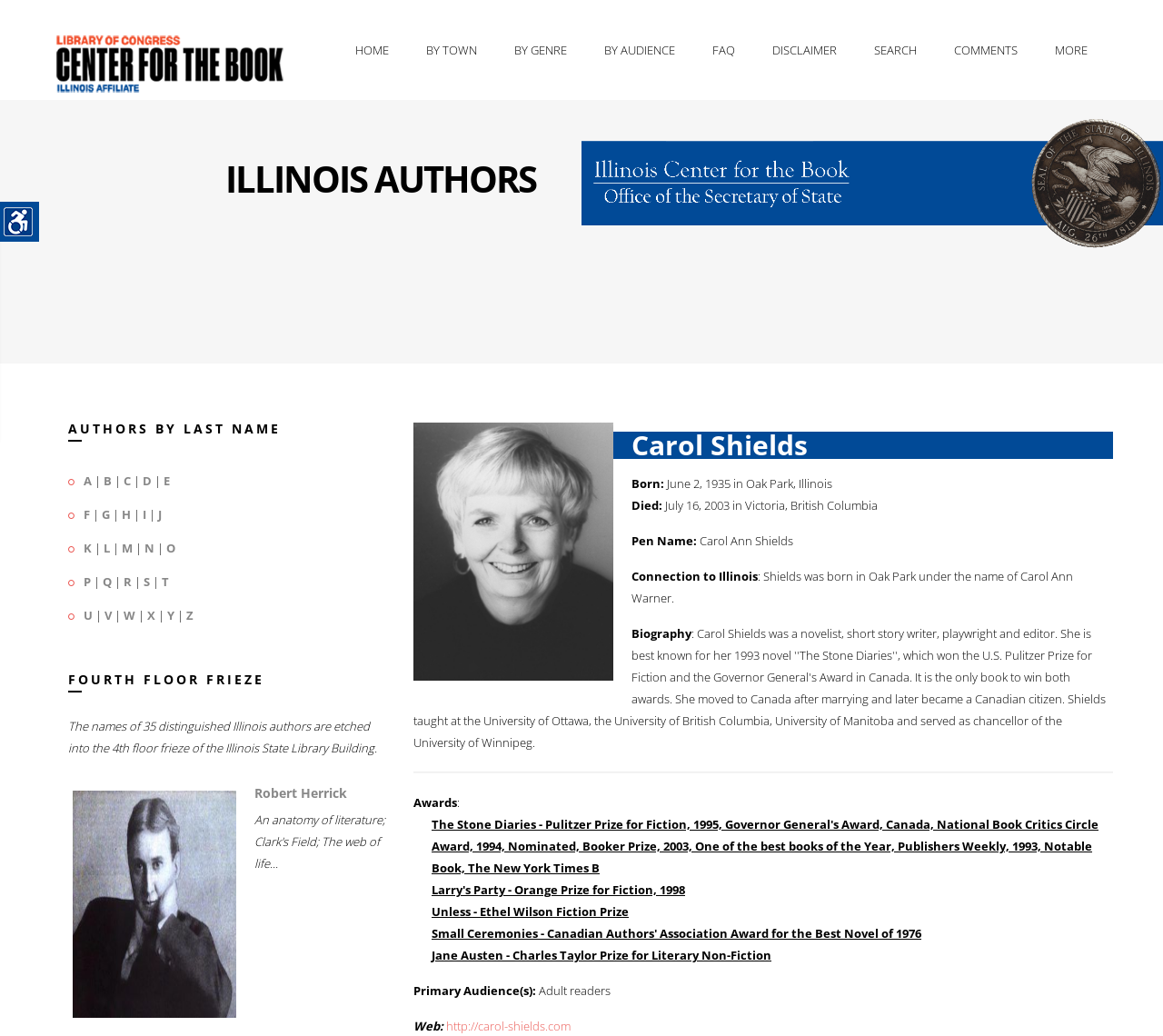Determine the bounding box coordinates of the element's region needed to click to follow the instruction: "View the biography of Robert Herrick". Provide these coordinates as four float numbers between 0 and 1, formatted as [left, top, right, bottom].

[0.059, 0.759, 0.34, 0.772]